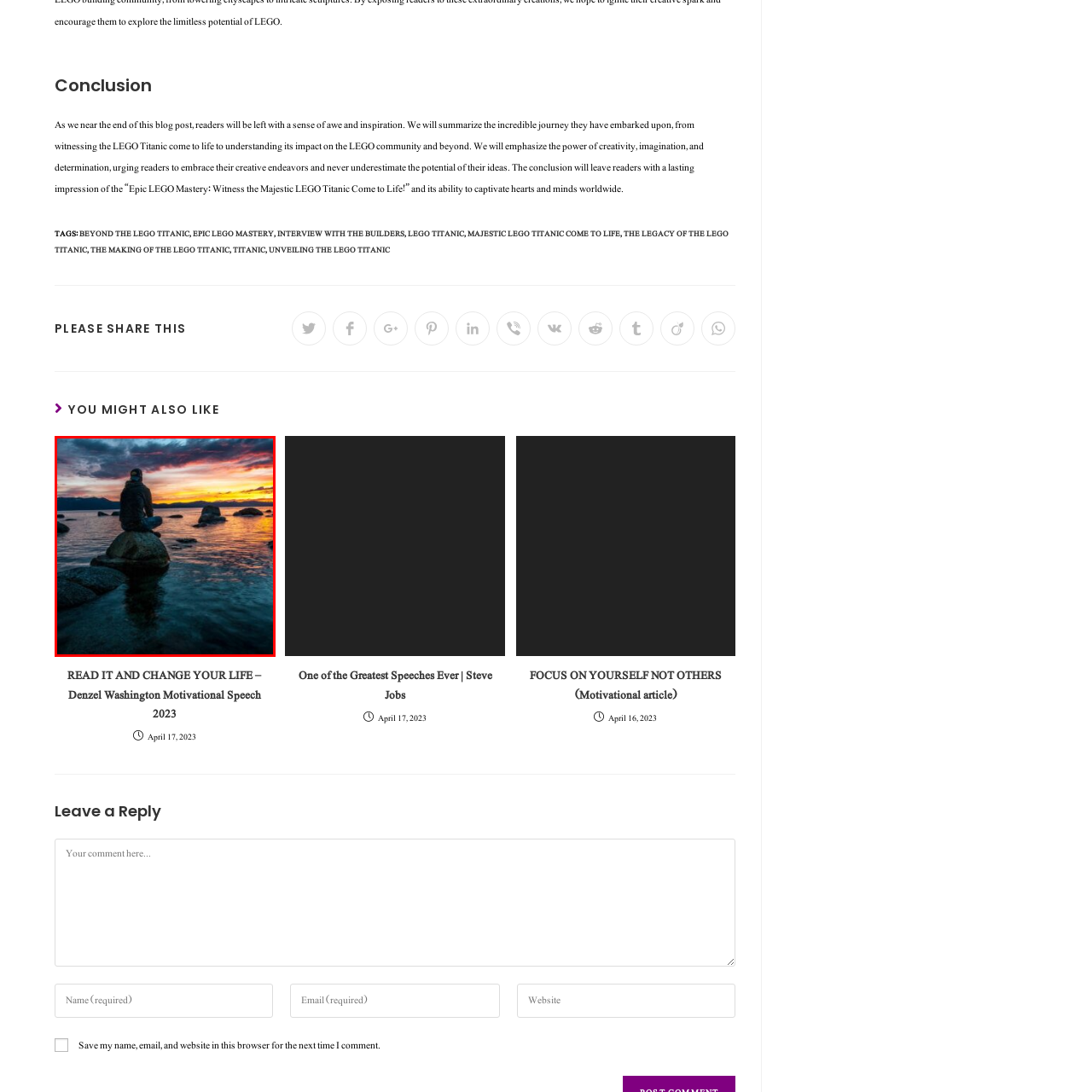What colors are in the sky?
Observe the image enclosed by the red boundary and respond with a one-word or short-phrase answer.

Orange, pink, and purple